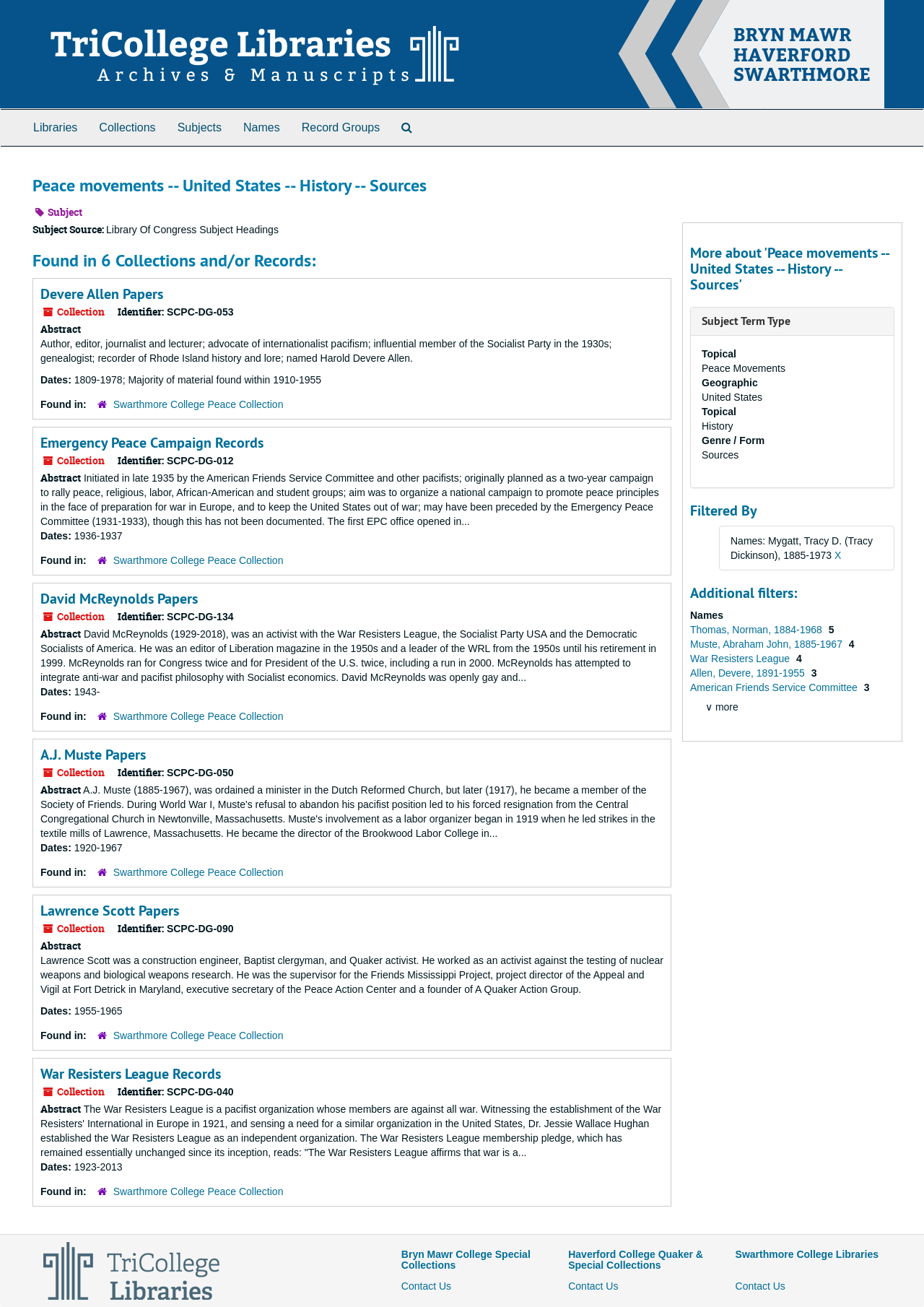Find the bounding box coordinates of the clickable area that will achieve the following instruction: "Explore the 'Emergency Peace Campaign Records' collection".

[0.044, 0.331, 0.285, 0.346]